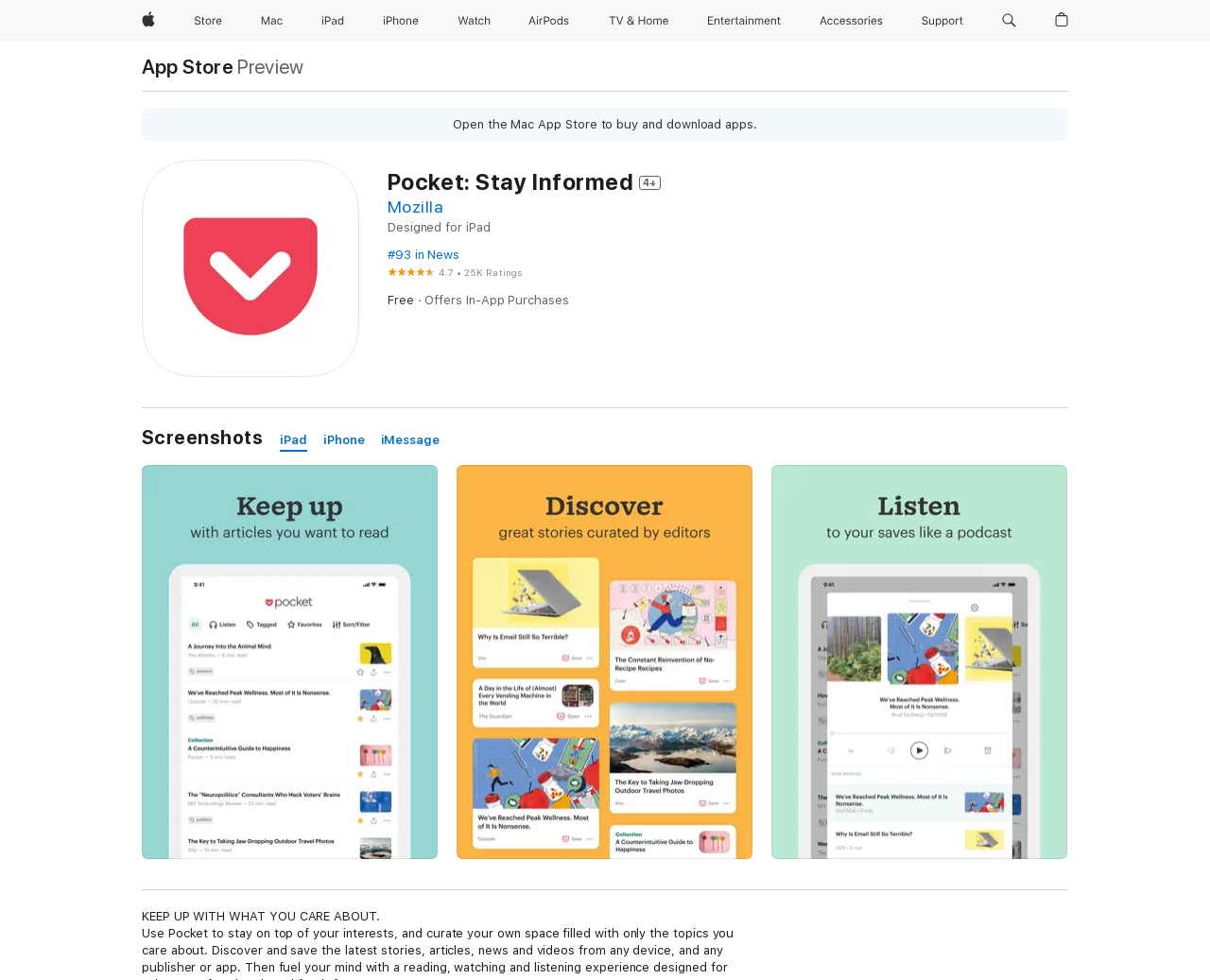Highlight the bounding box coordinates of the element you need to click to perform the following instruction: "Click Apple."

[0.111, 0.0, 0.134, 0.042]